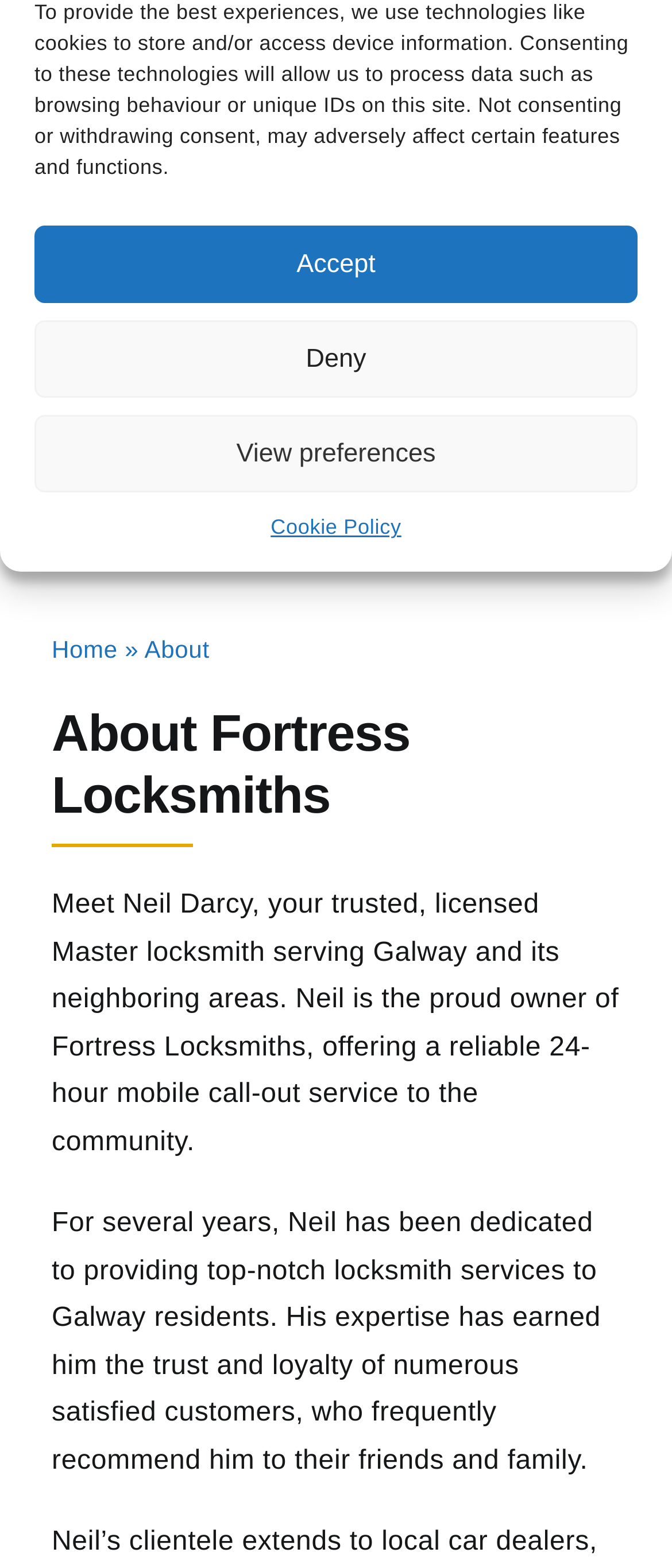Using the description "Go to Top", predict the bounding box of the relevant HTML element.

[0.695, 0.283, 0.808, 0.332]